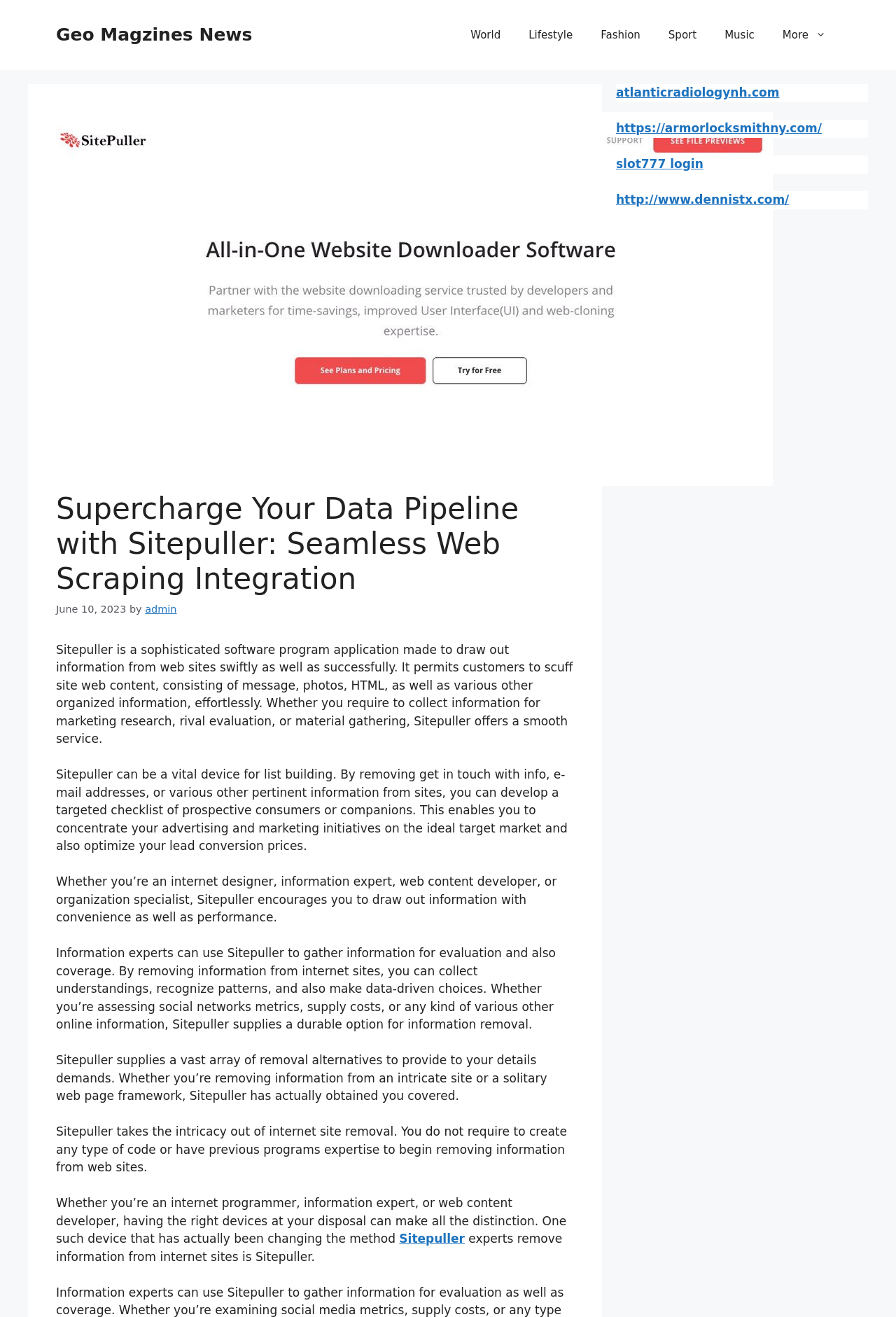Identify the bounding box coordinates of the element to click to follow this instruction: 'Click on the 'atlanticradiologynh.com' link'. Ensure the coordinates are four float values between 0 and 1, provided as [left, top, right, bottom].

[0.688, 0.065, 0.87, 0.075]